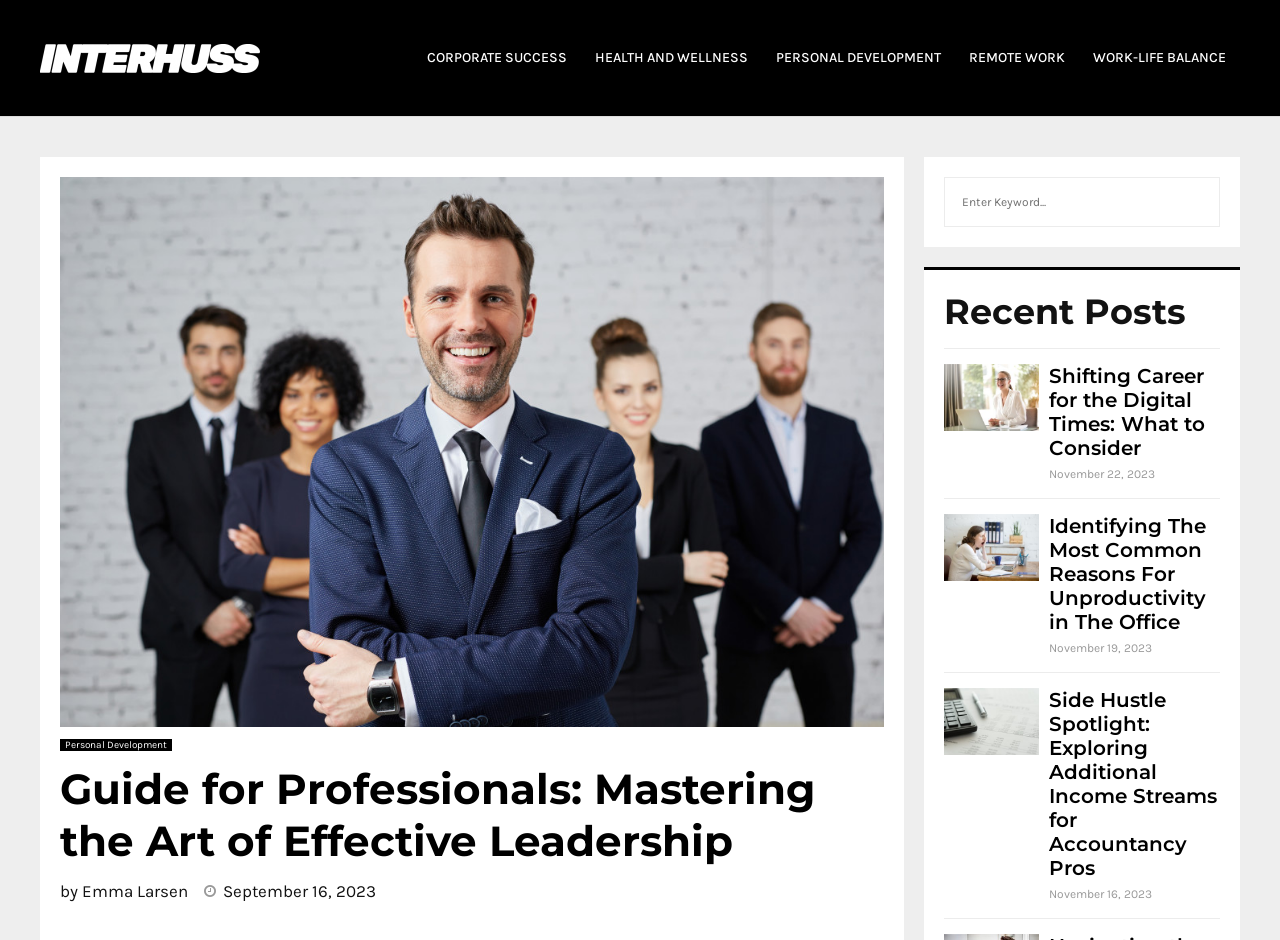Could you identify the text that serves as the heading for this webpage?

Guide for Professionals: Mastering the Art of Effective Leadership